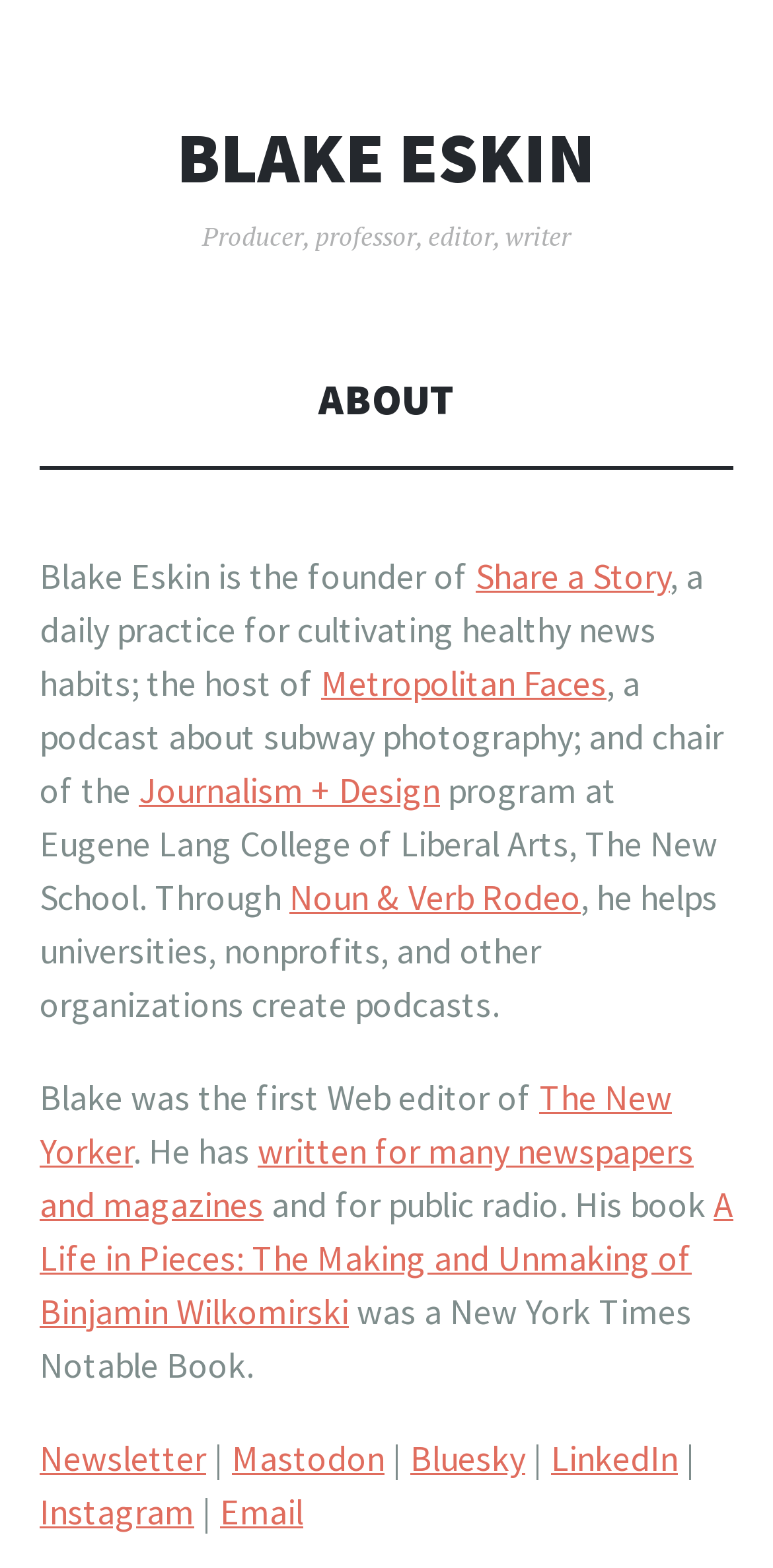Please specify the bounding box coordinates for the clickable region that will help you carry out the instruction: "Select archives".

None